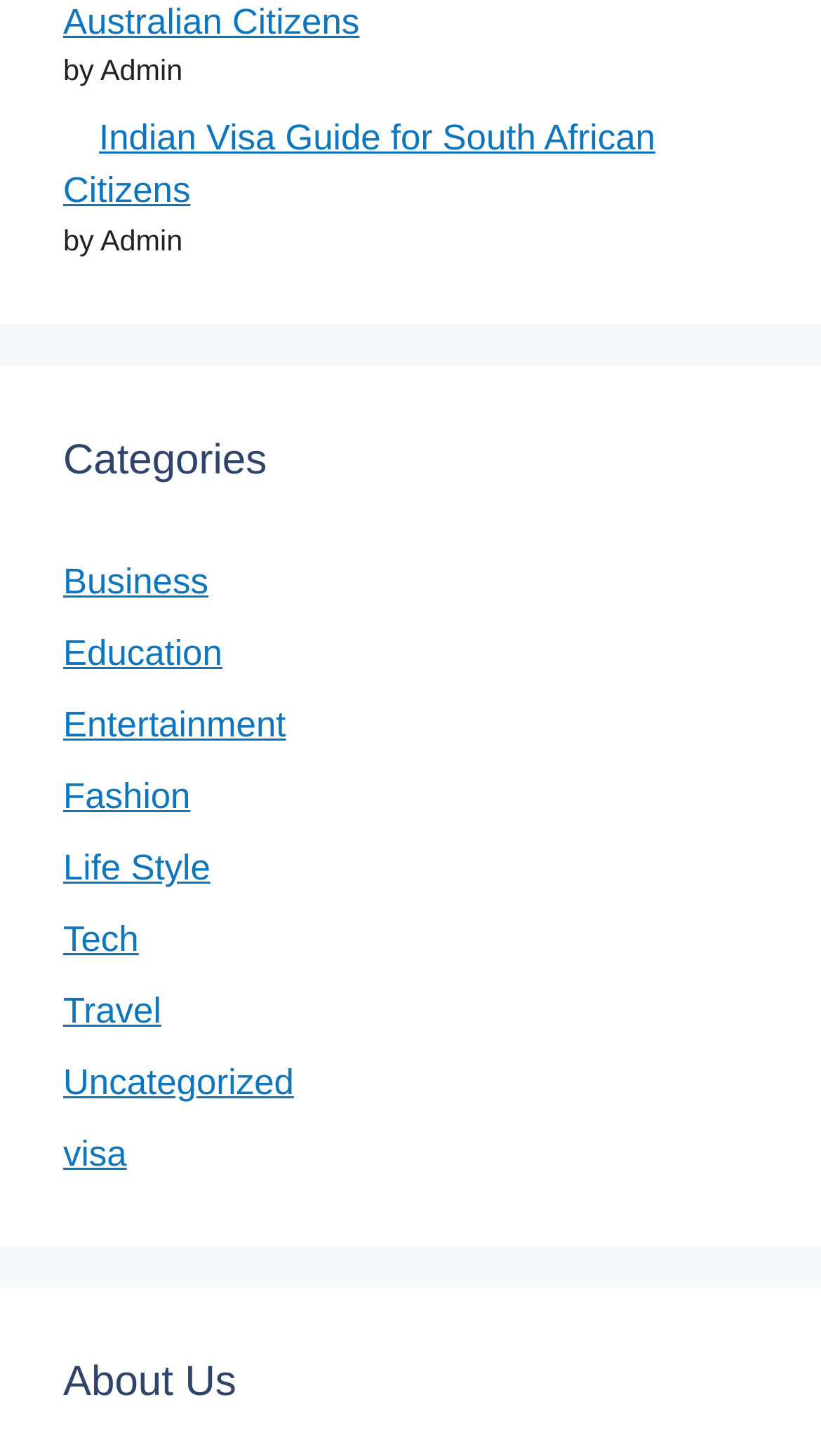Please identify the bounding box coordinates of the element's region that I should click in order to complete the following instruction: "View Business category". The bounding box coordinates consist of four float numbers between 0 and 1, i.e., [left, top, right, bottom].

[0.077, 0.386, 0.254, 0.414]